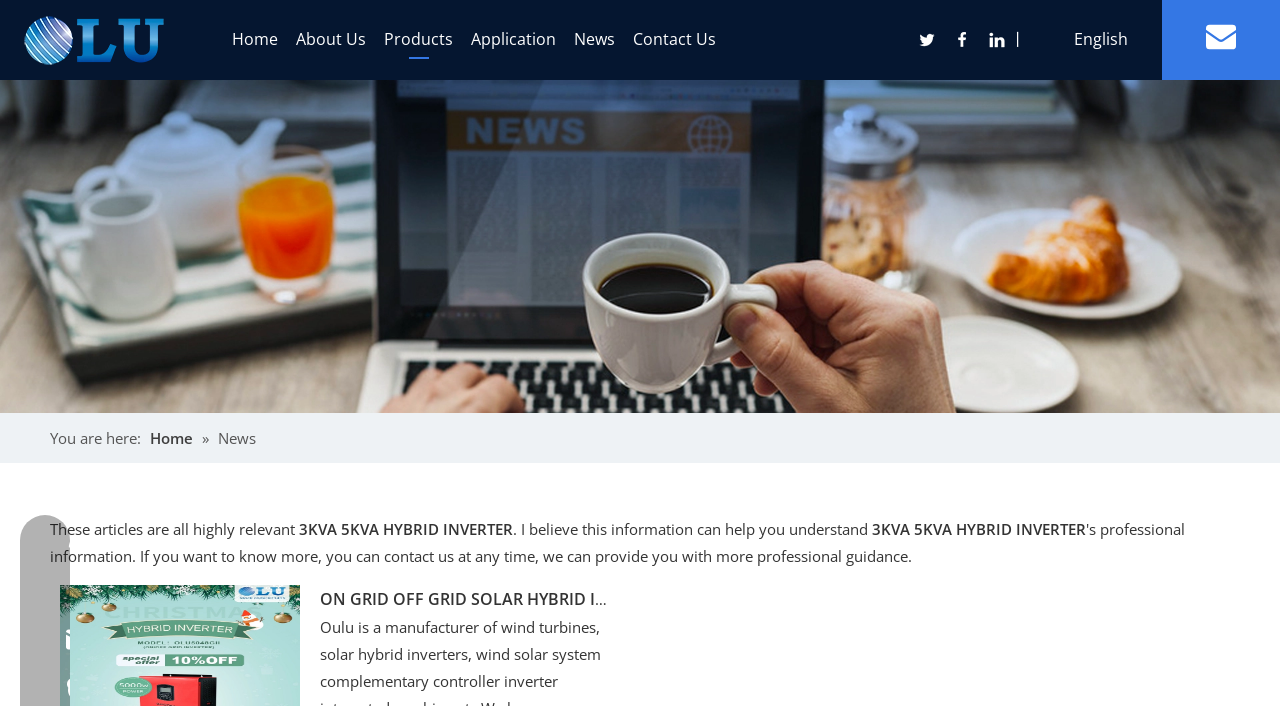What is the contact information of the company?
Answer the question using a single word or phrase, according to the image.

trader01@china-oulu.com